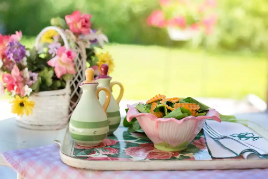Please analyze the image and provide a thorough answer to the question:
What is the salad garnished with?

According to the caption, the salad is 'garnished with fresh greens', which implies that the fresh greens are used as a topping or decoration for the salad.